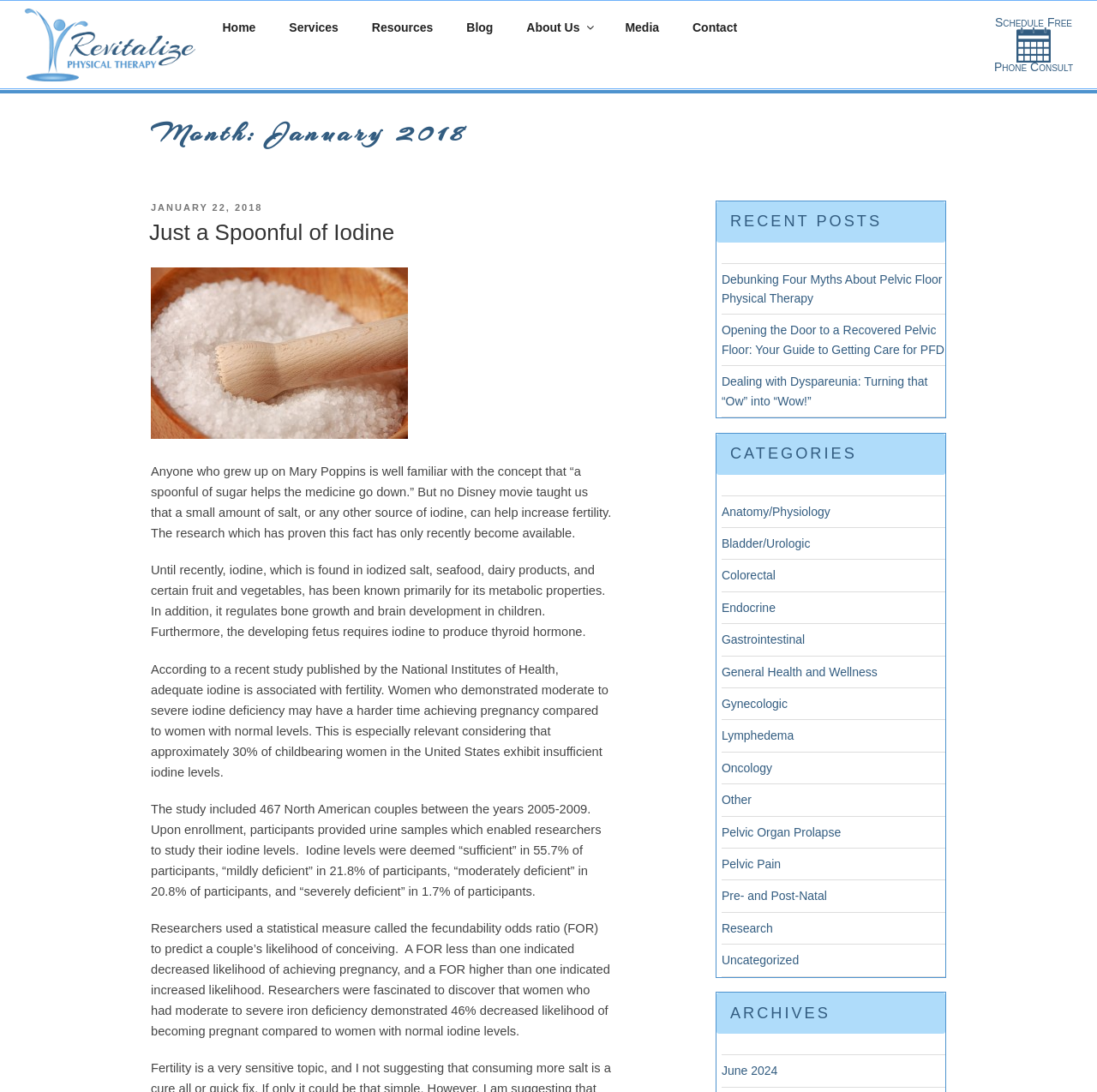Given the element description Colorectal, identify the bounding box coordinates for the UI element on the webpage screenshot. The format should be (top-left x, top-left y, bottom-right x, bottom-right y), with values between 0 and 1.

[0.658, 0.521, 0.707, 0.533]